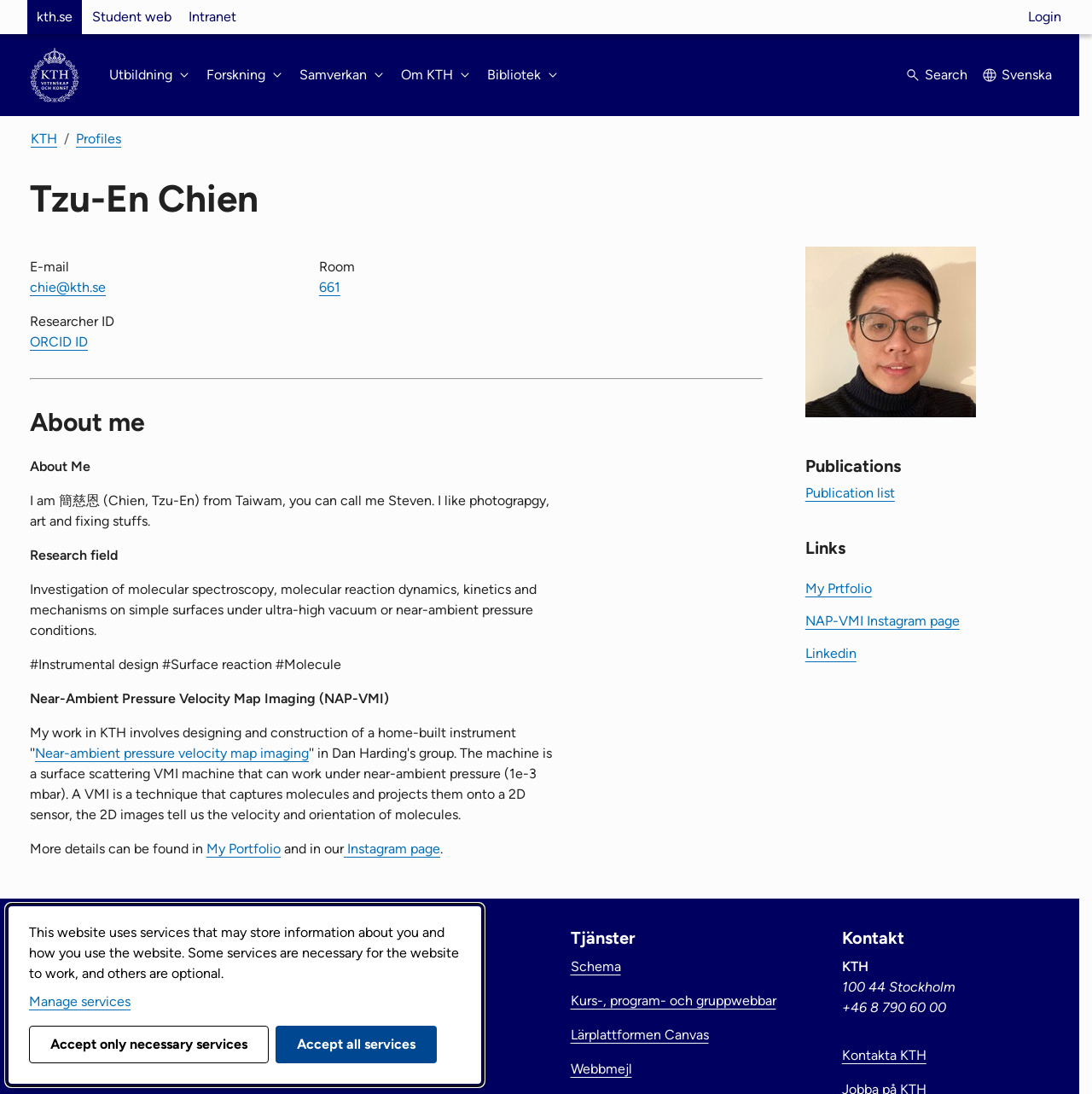What is the researcher's email address?
Using the image as a reference, deliver a detailed and thorough answer to the question.

The researcher's email address is mentioned in the 'E-mail' section, which is located below the researcher's name and profile picture.